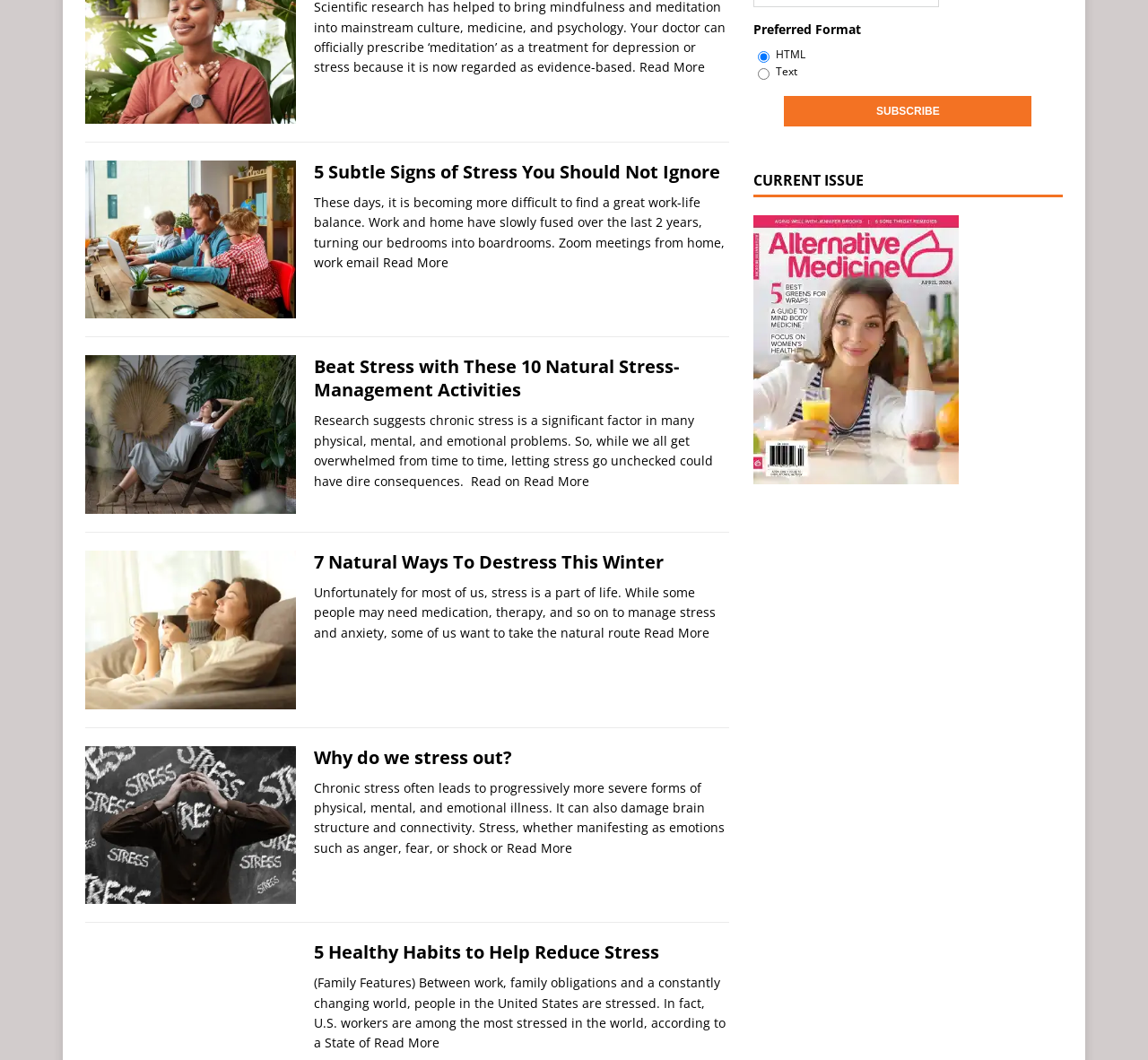Find the bounding box of the web element that fits this description: "alt="Work,From,Home.,Man,Works,On,Laptop,With,Children,Playing"".

[0.074, 0.283, 0.258, 0.299]